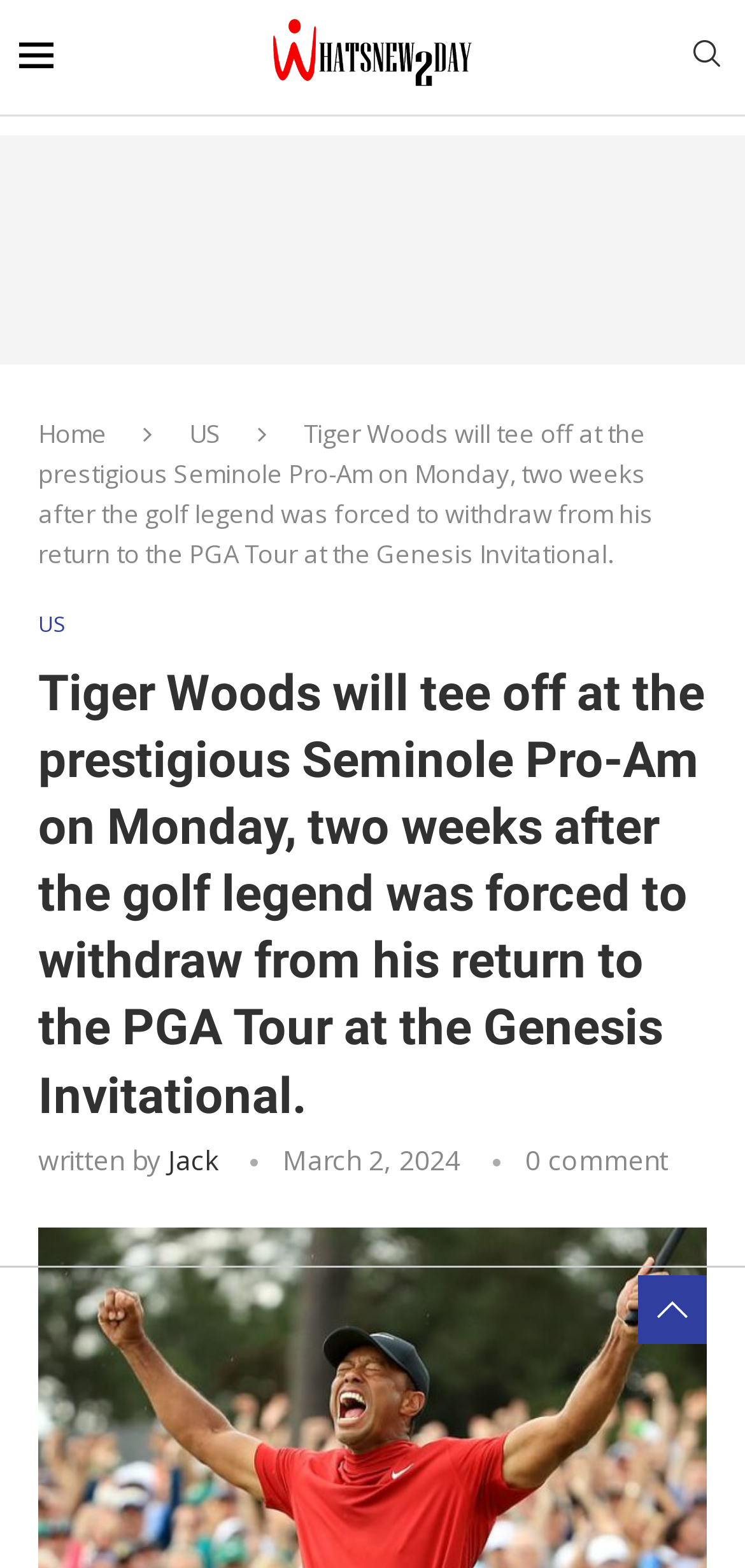Offer a comprehensive description of the webpage’s content and structure.

The webpage appears to be a news article about Tiger Woods' upcoming golf tournament. At the top-left corner, there is a small image, and next to it, a link to "WhatsNew2Day" with an accompanying icon. On the top-right corner, there is a search link. Below these elements, there are navigation links to "Home" and "US" on the left side, and a heading that summarizes the article's content.

The main article text is positioned below the navigation links, stating that Tiger Woods will participate in the prestigious Seminole Pro-Am on Monday, two weeks after withdrawing from the PGA Tour at the Genesis Invitational. Below the article text, there is a byline indicating the author's name, "Jack", and a timestamp showing the date "March 2, 2024". Additionally, there is a comment count displaying "0 comment". 

At the bottom of the article, there is a link to a related article or a continuation of the current article, titled "Tiger Woods will play in the Seminole Pro-Am on Monday, March 4, it was announced Saturday". Overall, the webpage has a simple layout with a focus on presenting the news article's content.